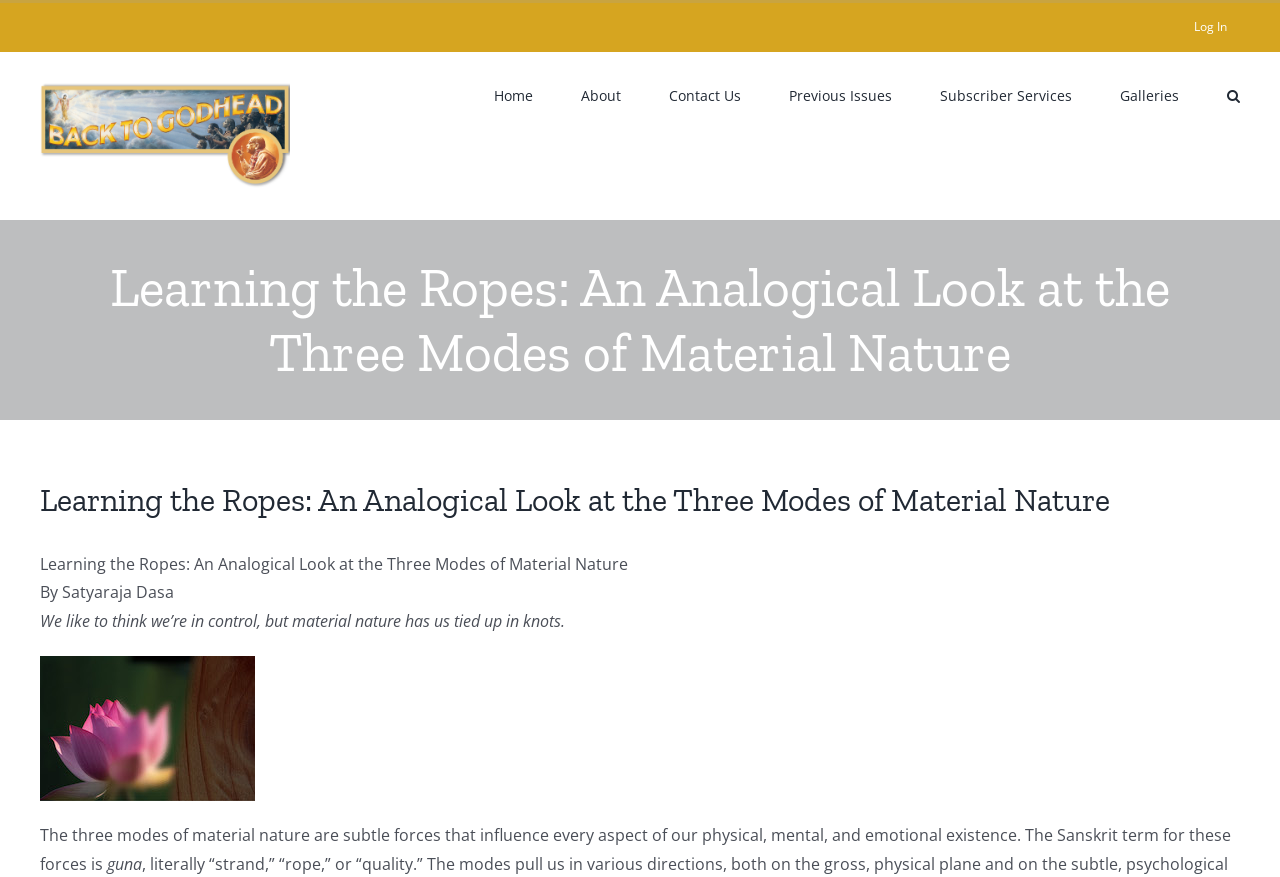How many images are on the webpage?
Respond to the question with a single word or phrase according to the image.

2